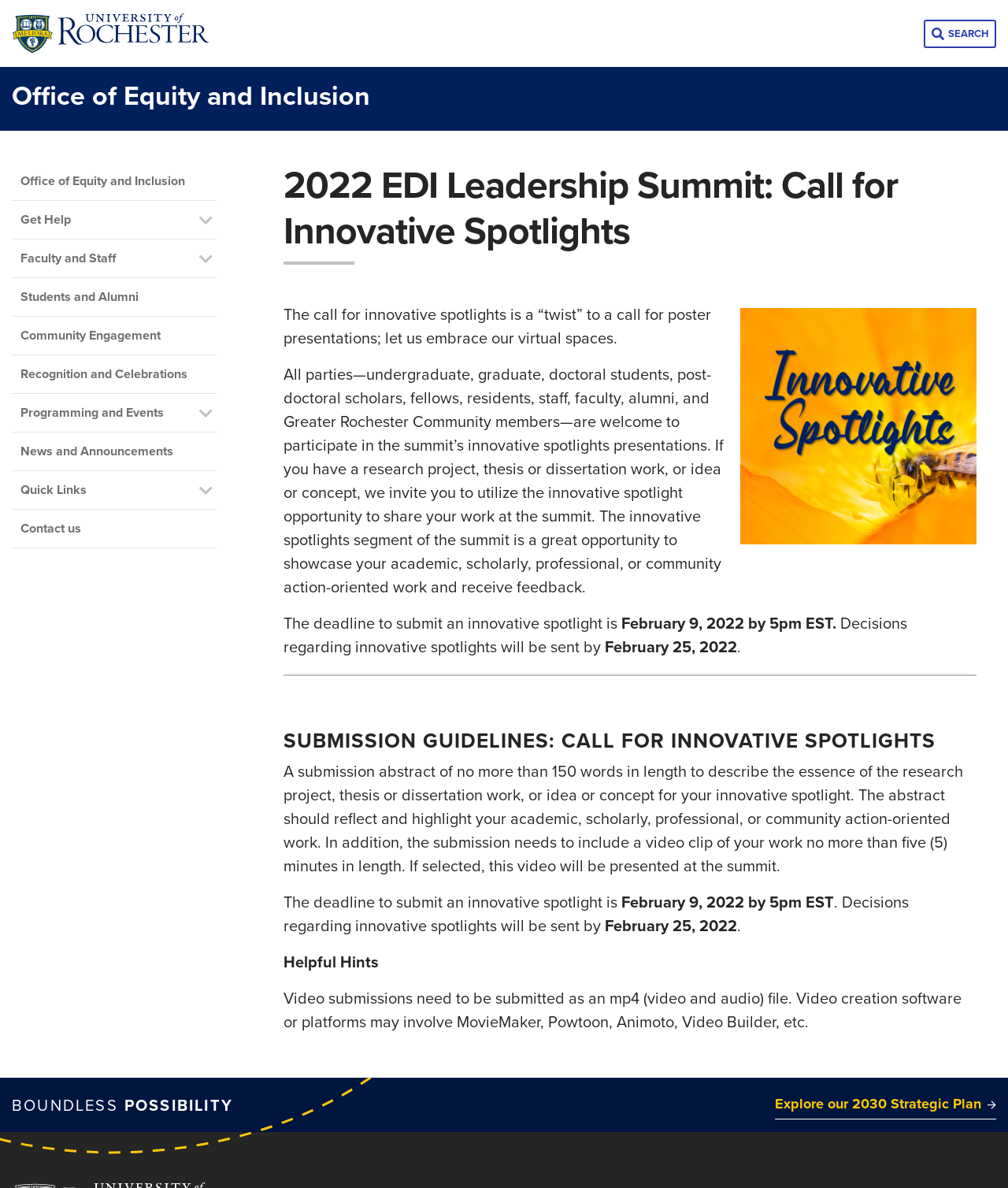Find the bounding box coordinates of the element to click in order to complete the given instruction: "Show site search."

[0.916, 0.016, 0.988, 0.04]